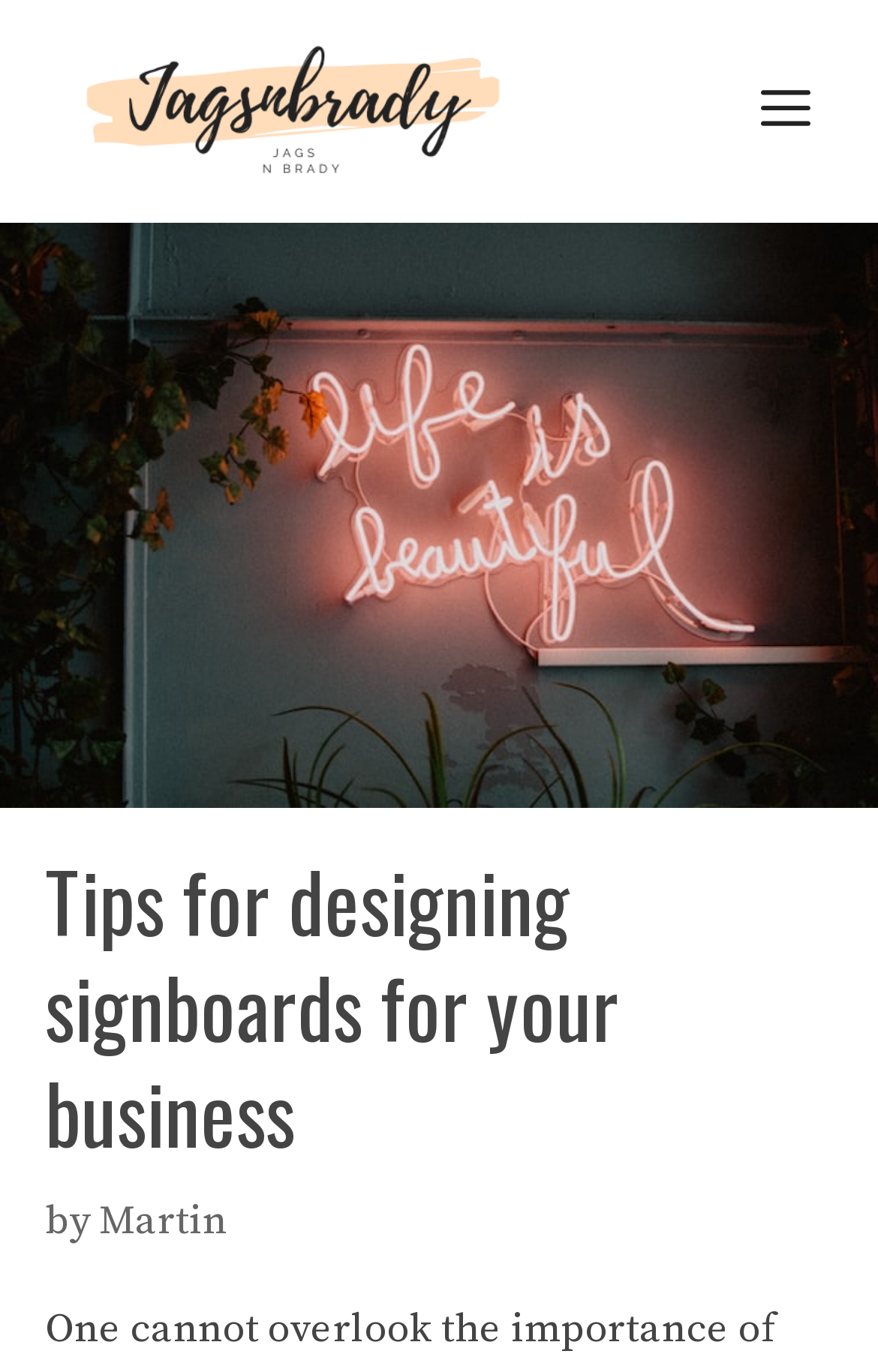Who wrote the article?
Could you answer the question with a detailed and thorough explanation?

The author of the article is 'Martin' which is a link element located below the heading 'Tips for designing signboards for your business' with a bounding box of [0.113, 0.87, 0.259, 0.908].